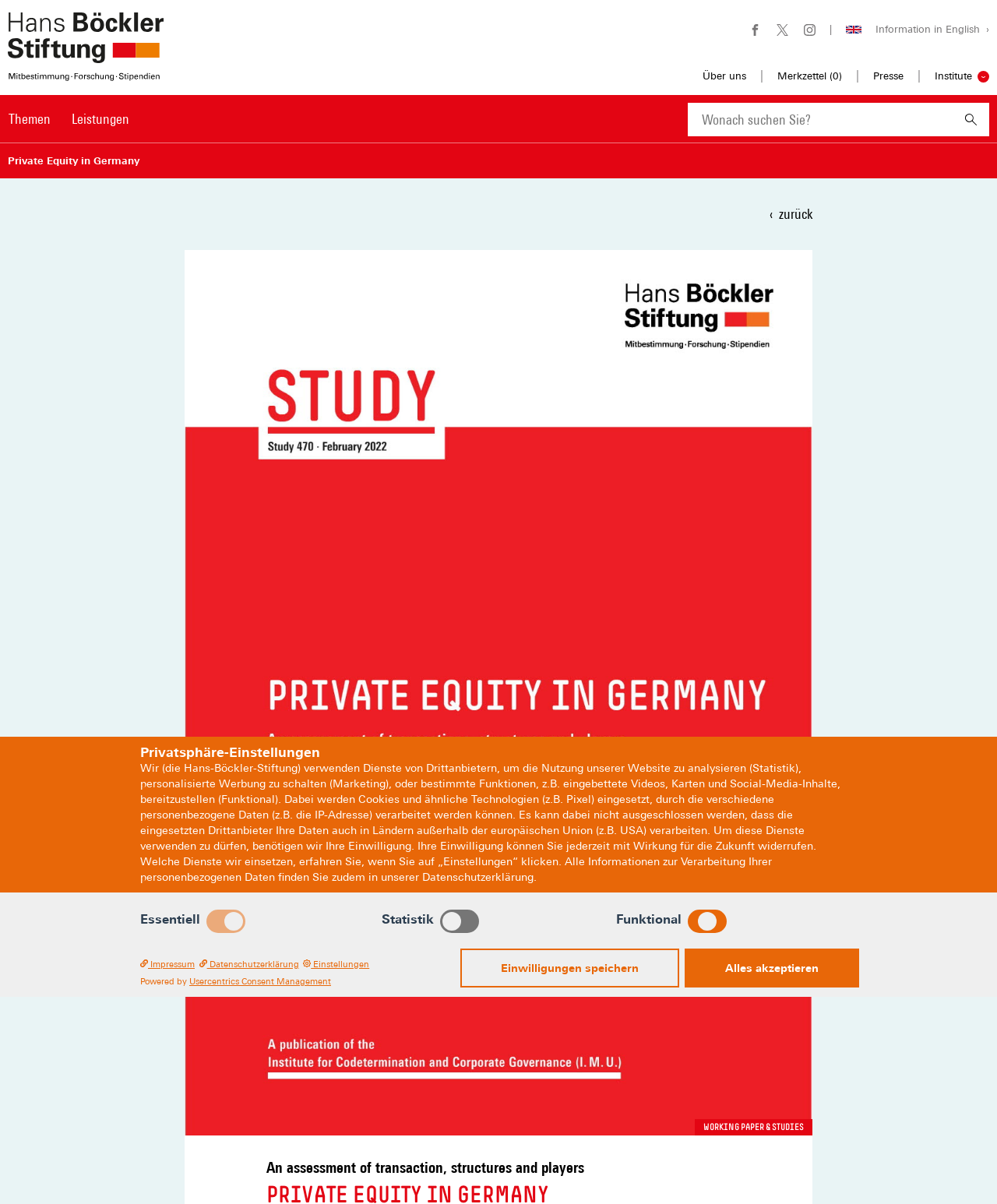Find the bounding box coordinates of the clickable region needed to perform the following instruction: "Go to the Institute for Codetermination and Corporate Governance". The coordinates should be provided as four float numbers between 0 and 1, i.e., [left, top, right, bottom].

[0.639, 0.209, 0.967, 0.241]